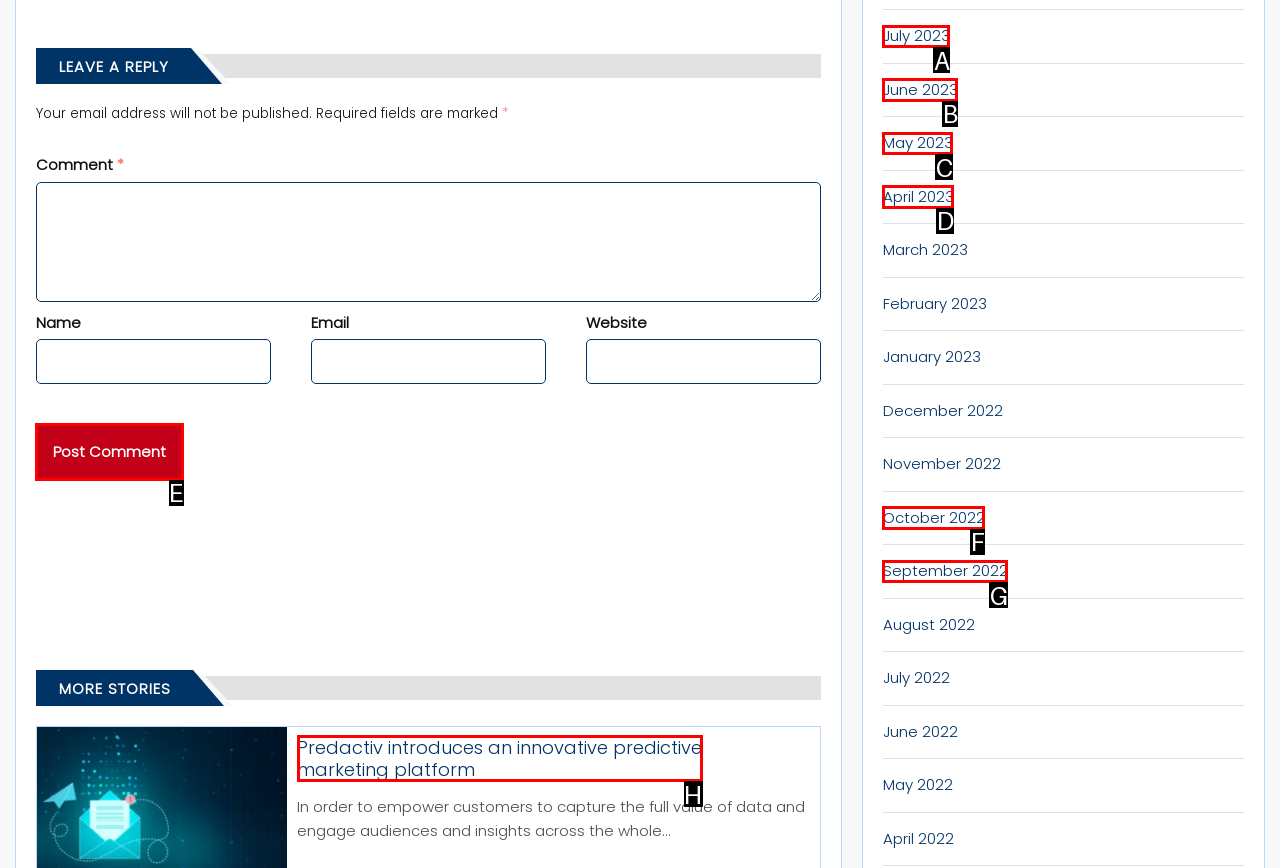Select the appropriate HTML element that needs to be clicked to execute the following task: Post a comment. Respond with the letter of the option.

E